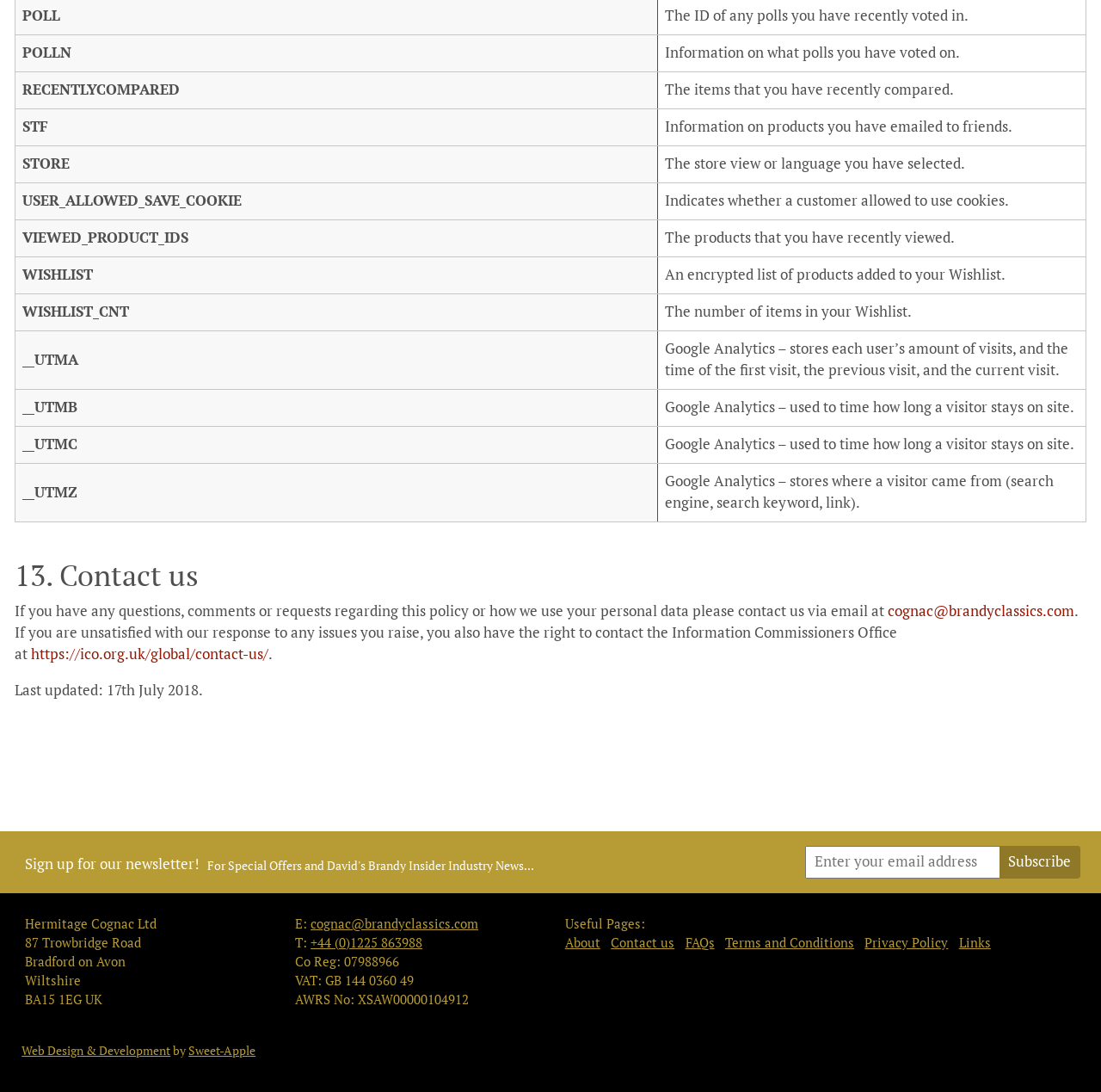Look at the image and write a detailed answer to the question: 
What is the purpose of the newsletter?

The purpose of the newsletter can be inferred from the heading 'Sign up for our newsletter! For Special Offers and David's Brandy Insider Industry News...' which suggests that subscribers will receive special offers and industry news related to David's Brandy.